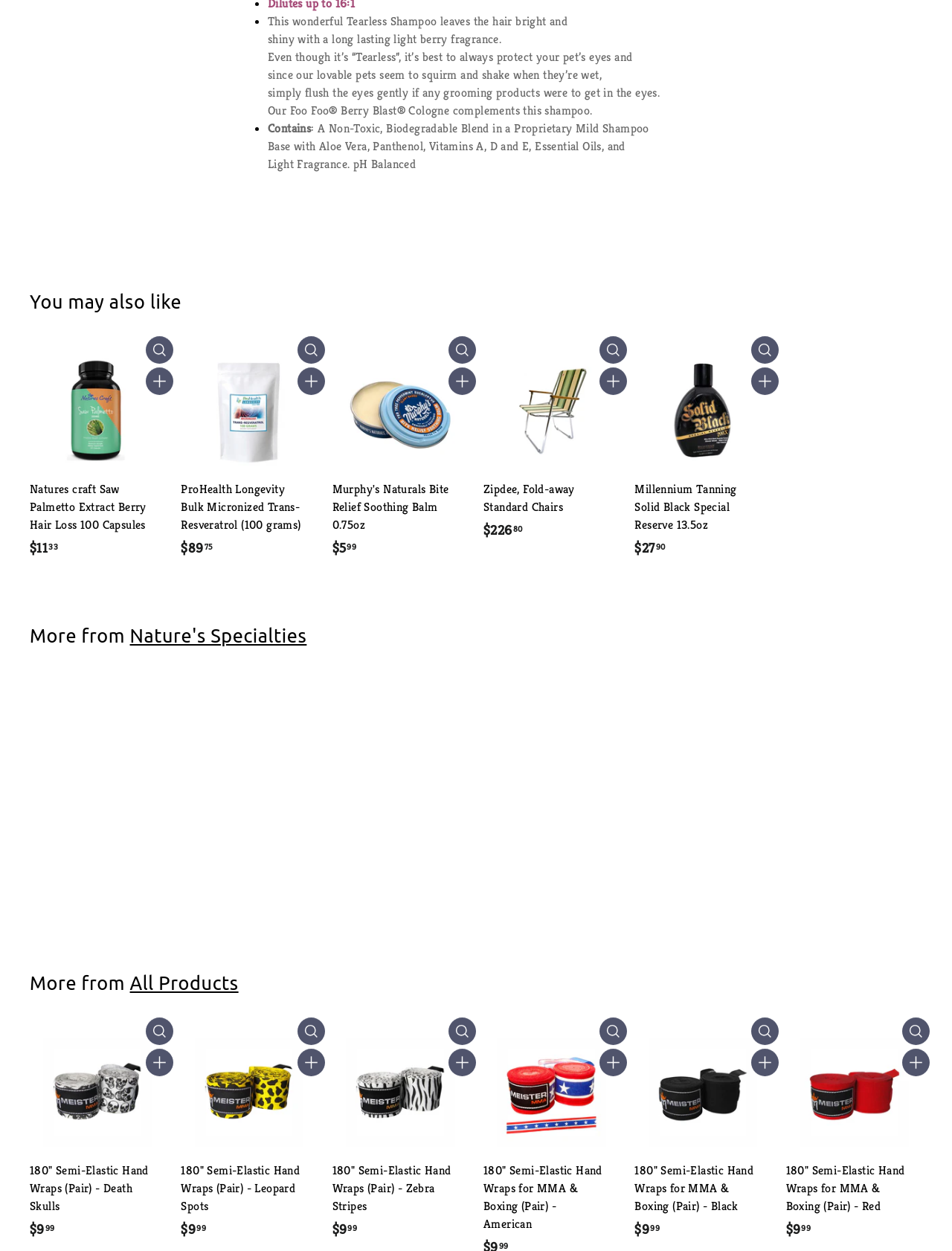How many products are shown as 'You may also like'? Look at the image and give a one-word or short phrase answer.

5